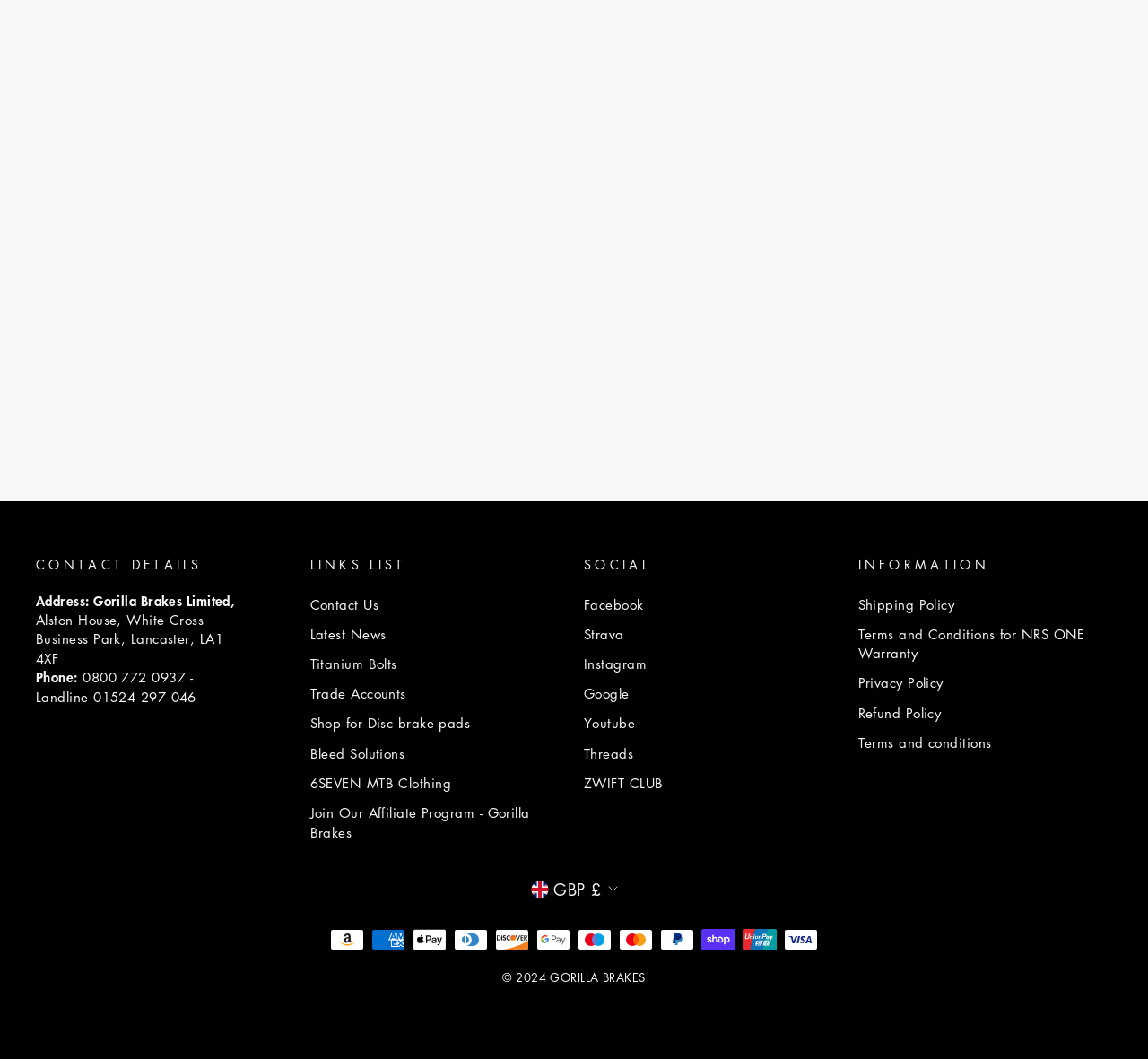Locate the bounding box coordinates of the element you need to click to accomplish the task described by this instruction: "Select GBP £ as currency".

[0.454, 0.827, 0.546, 0.852]